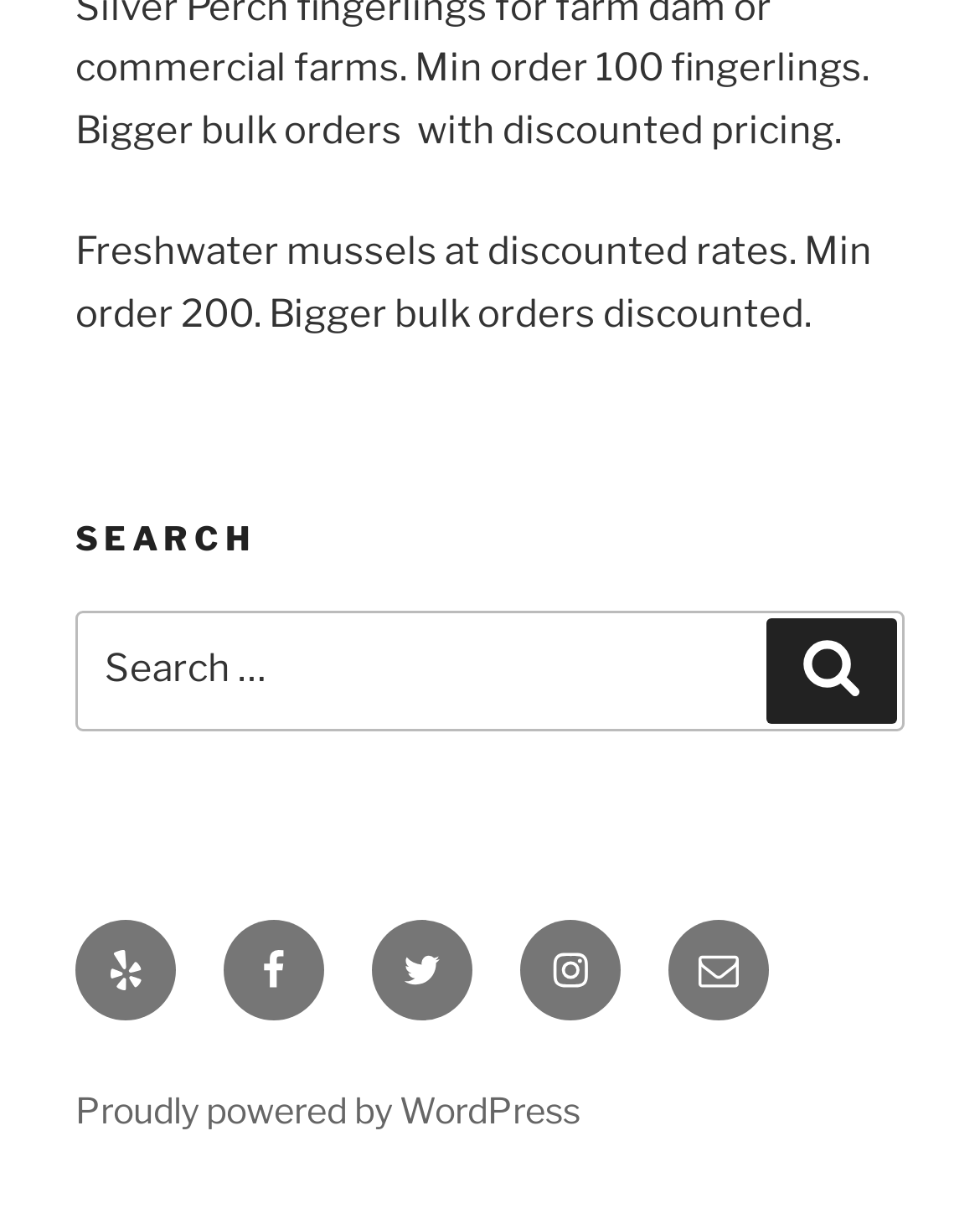Please identify the bounding box coordinates of the element I need to click to follow this instruction: "Visit Facebook page".

[0.228, 0.748, 0.331, 0.829]